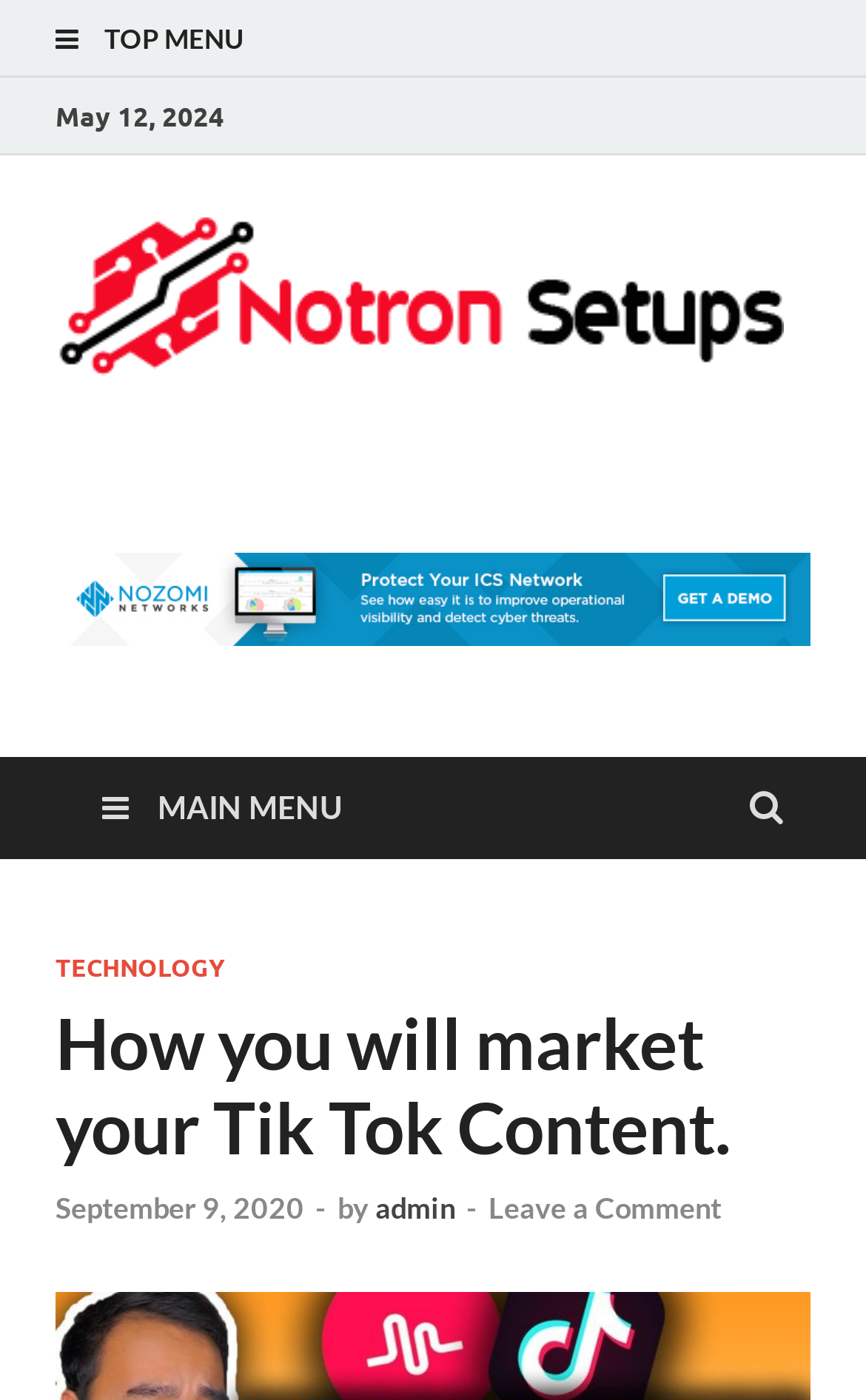Bounding box coordinates are specified in the format (top-left x, top-left y, bottom-right x, bottom-right y). All values are floating point numbers bounded between 0 and 1. Please provide the bounding box coordinate of the region this sentence describes: Erasers

None